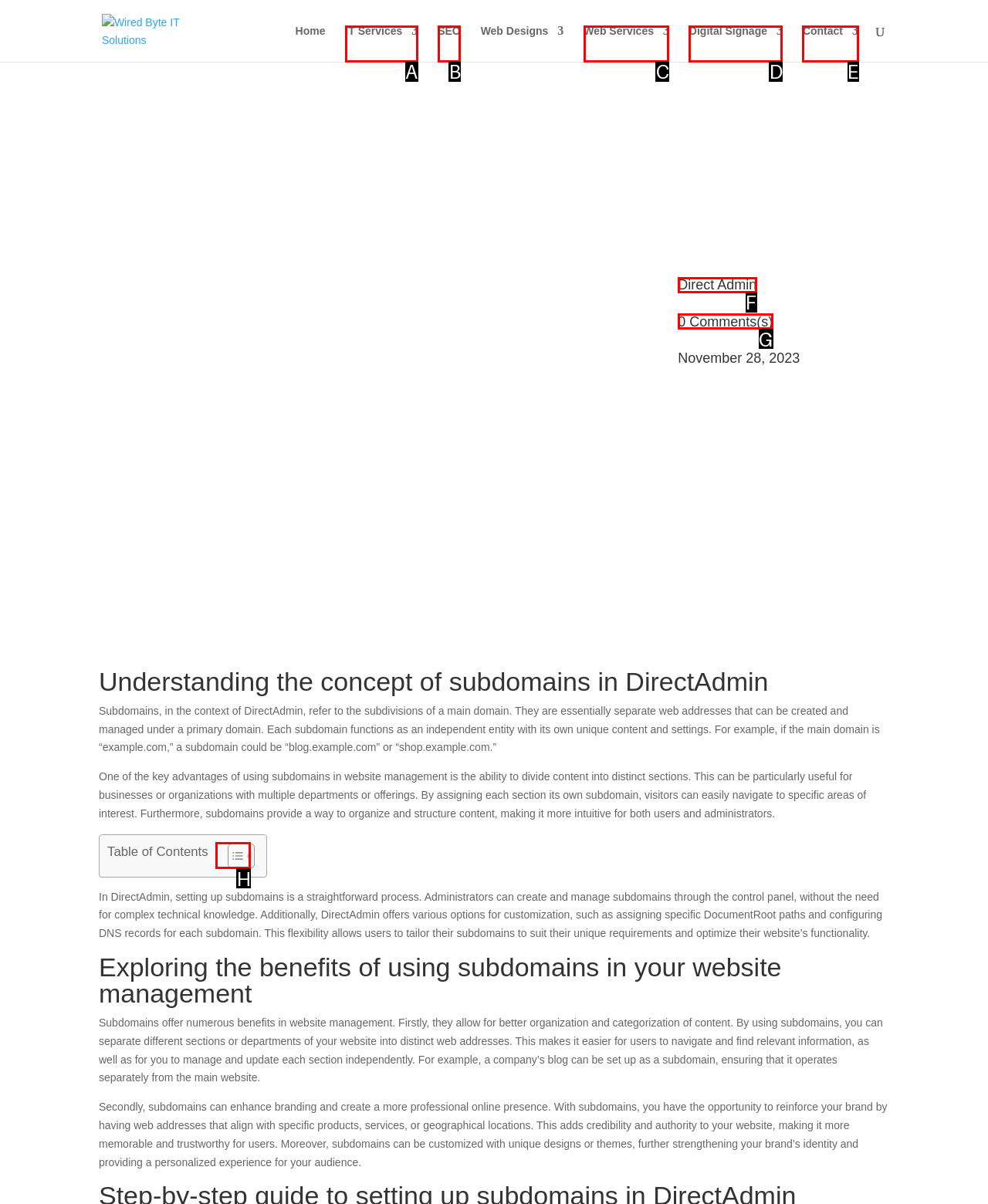Determine which HTML element best fits the description: Web Services
Answer directly with the letter of the matching option from the available choices.

C